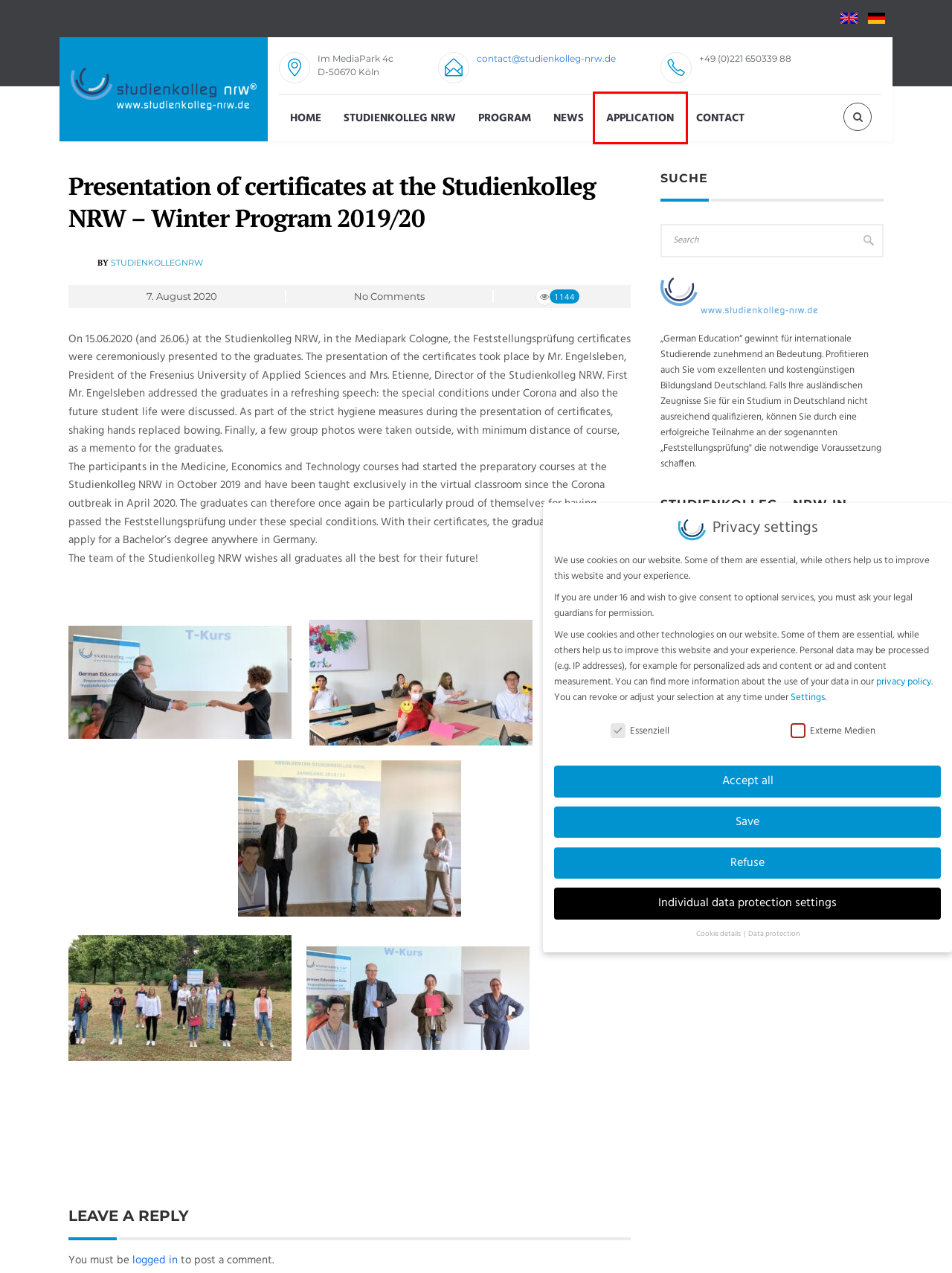Look at the screenshot of a webpage that includes a red bounding box around a UI element. Select the most appropriate webpage description that matches the page seen after clicking the highlighted element. Here are the candidates:
A. Zeugnisübergabe am Studienkolleg NRW - Winterprogramm 2019/20 - Studienkolleg NRW (sk) in Köln
B. Aktuelles & Informationen | studienkolleg nrw | Köln
C. Studienkolleg NRW | Cologne | Preparatory courses for the assessment test
D. Kontakt, Ansprechpartner | studienkolleg nrw | Studienbewerber
E. Studienkolleg NRW | Cologne | Preparation for the assessment test
F. Application | Studienkolleg NRW | Cologne, Hochschule Fresenius University of Applied Sciences
G. Studienkolleg NRW | Köln | Vorbereitung Feststellungsprüfung
H. Privacy policy | Studienkolleg NRW köln, Language exams

F